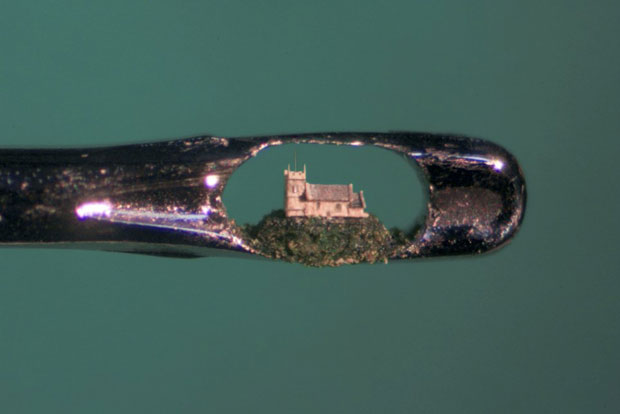Thoroughly describe everything you see in the image.

This captivating image showcases a stunning miniature sculpture of a church, meticulously crafted to fit through the eye of a sewing needle. The intricate details of the church, including its steeple and architectural features, are rendered with remarkable precision despite its diminutive size. The photograph captures the sculpture nestled amid a lush green base, hinting at a carefully constructed landscape surrounding the building. The shiny metal of the needle contrasts beautifully with the delicate artistry of the sculpture, creating a striking visual that highlights the ingenuity and skill of the artist. This work exemplifies the incredible possibilities of miniature art, invoking a sense of wonder at the intersection of craftsmanship and creativity.